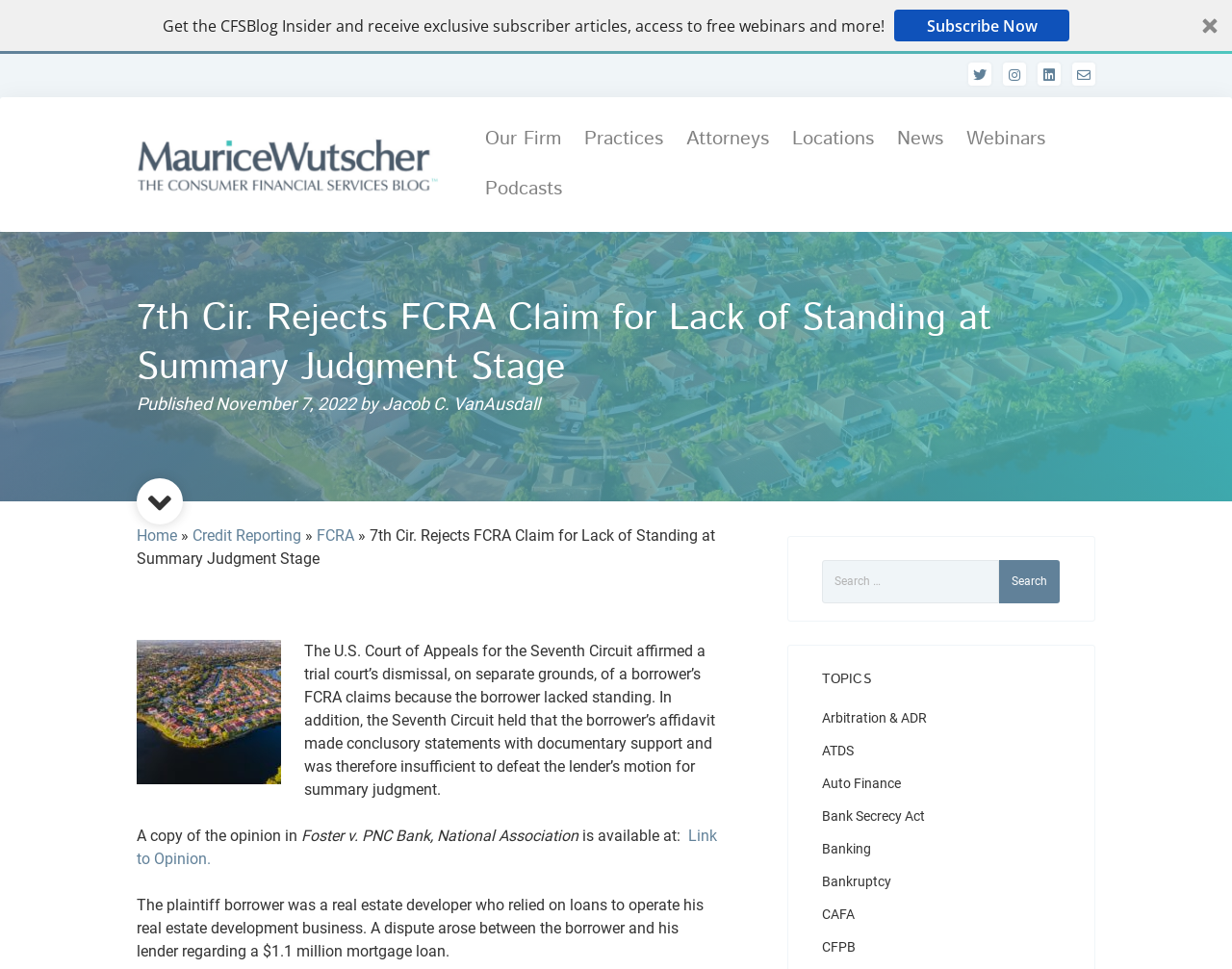Utilize the details in the image to thoroughly answer the following question: How many social media links are available?

I counted the number of social media links by looking at the icons below the 'Get the CFSBlog Insider' button, which include Twitter, Instagram, LinkedIn, and Email-form.